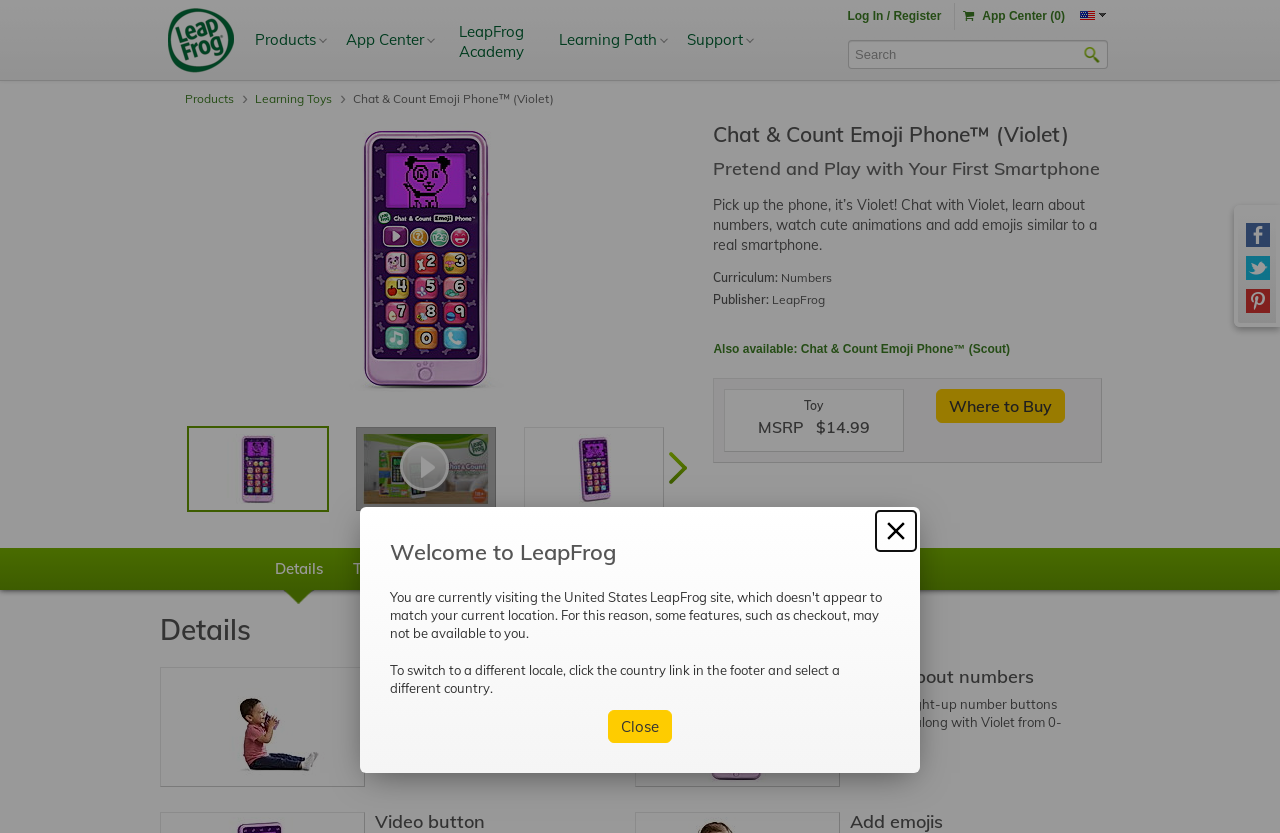Pinpoint the bounding box coordinates of the clickable area needed to execute the instruction: "Click on the 'Where to Buy' link". The coordinates should be specified as four float numbers between 0 and 1, i.e., [left, top, right, bottom].

[0.732, 0.467, 0.832, 0.507]